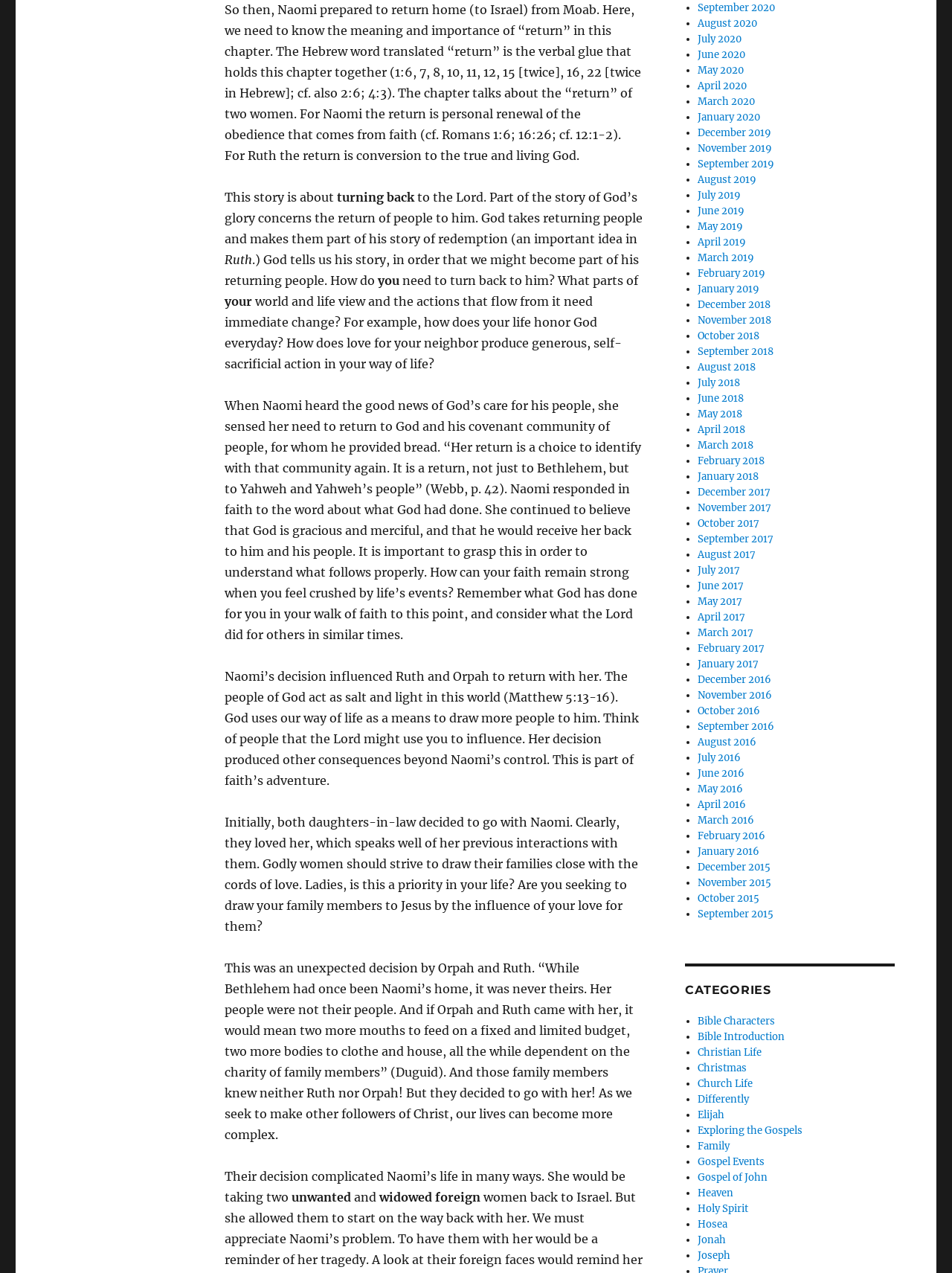Use the information in the screenshot to answer the question comprehensively: How many months are listed in the archive?

There are 36 months listed in the archive, ranging from January 2018 to September 2020, as shown in the list of links on the webpage.